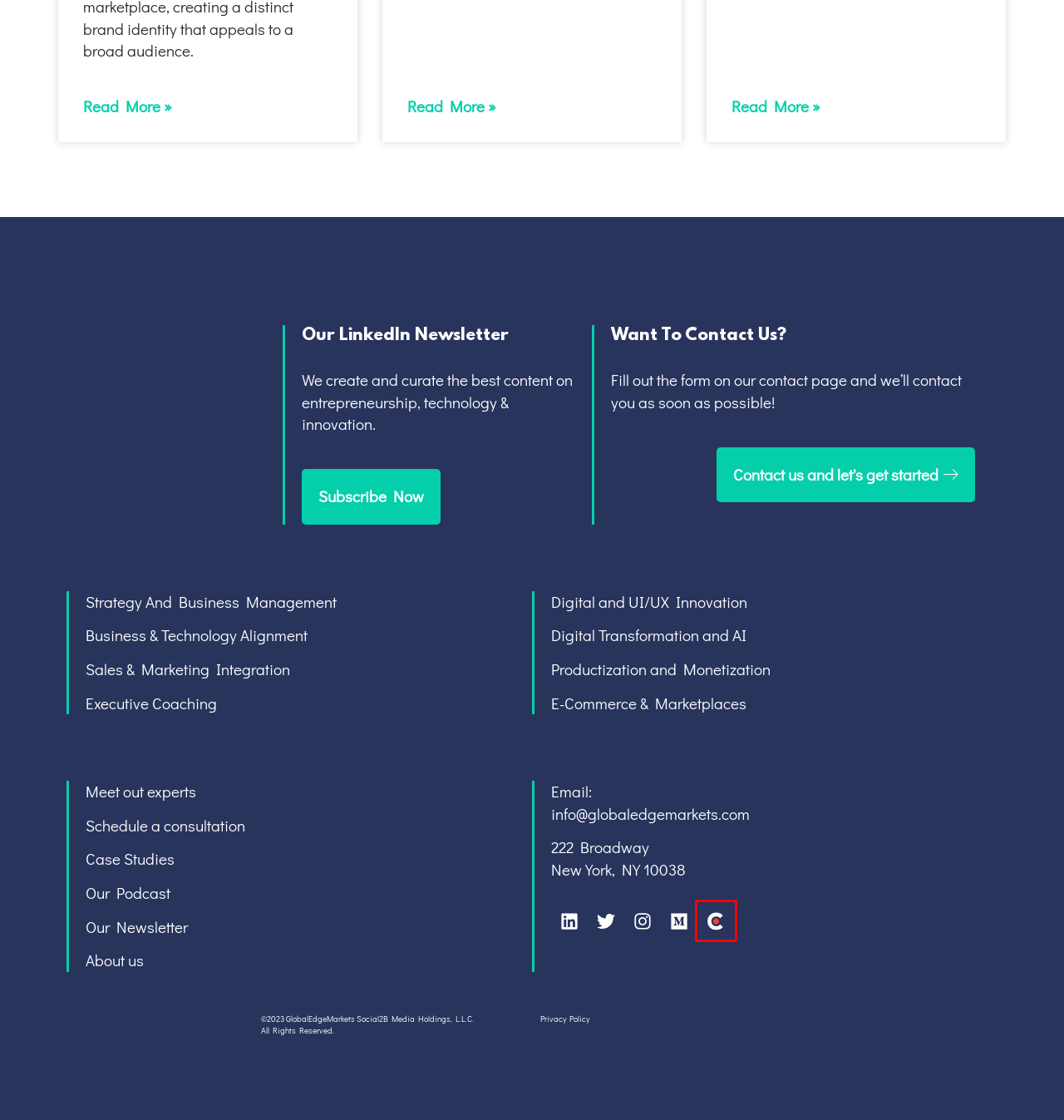Examine the screenshot of a webpage featuring a red bounding box and identify the best matching webpage description for the new page that results from clicking the element within the box. Here are the options:
A. Strategic Sales and Marketing Integration Solutions | GEM
B. About | GlobalEdgeMarkets
C. Strategic Business and Technology Alignment Services | GEM
D. GlobalEdgeTalk Podcast | GlobalEdgeMarkets
E. Executive Coaching | GlobalEdgeMarkets
F. Case Study | GlobalEdgeMarkets
G. Calendly - GlobalEdgeMarkets Team
H. GlobalEdgeMarkets Reviews | Client Reviews | Clutch.co

H